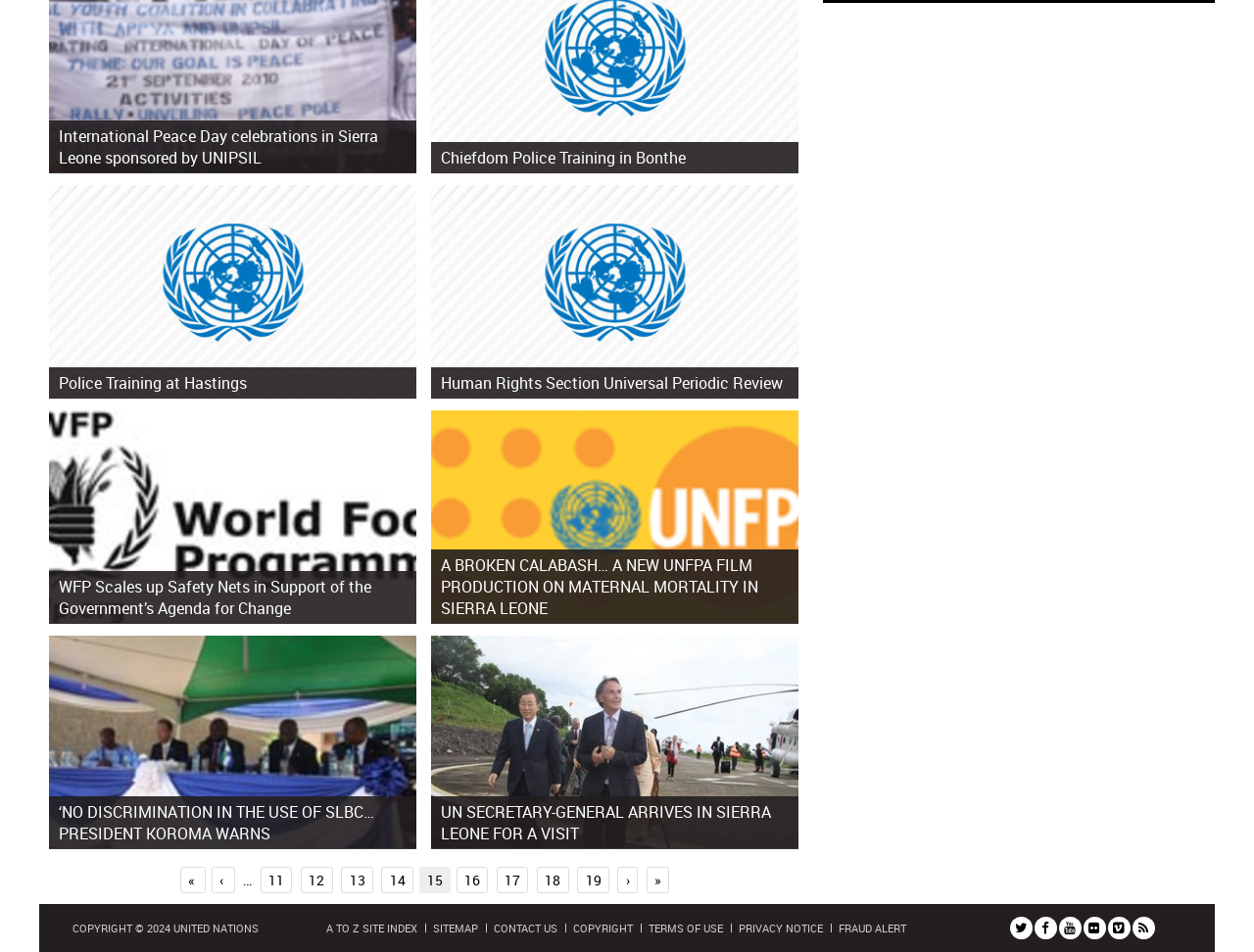Provide the bounding box coordinates, formatted as (top-left x, top-left y, bottom-right x, bottom-right y), with all values being floating point numbers between 0 and 1. Identify the bounding box of the UI element that matches the description: 13

[0.272, 0.91, 0.297, 0.938]